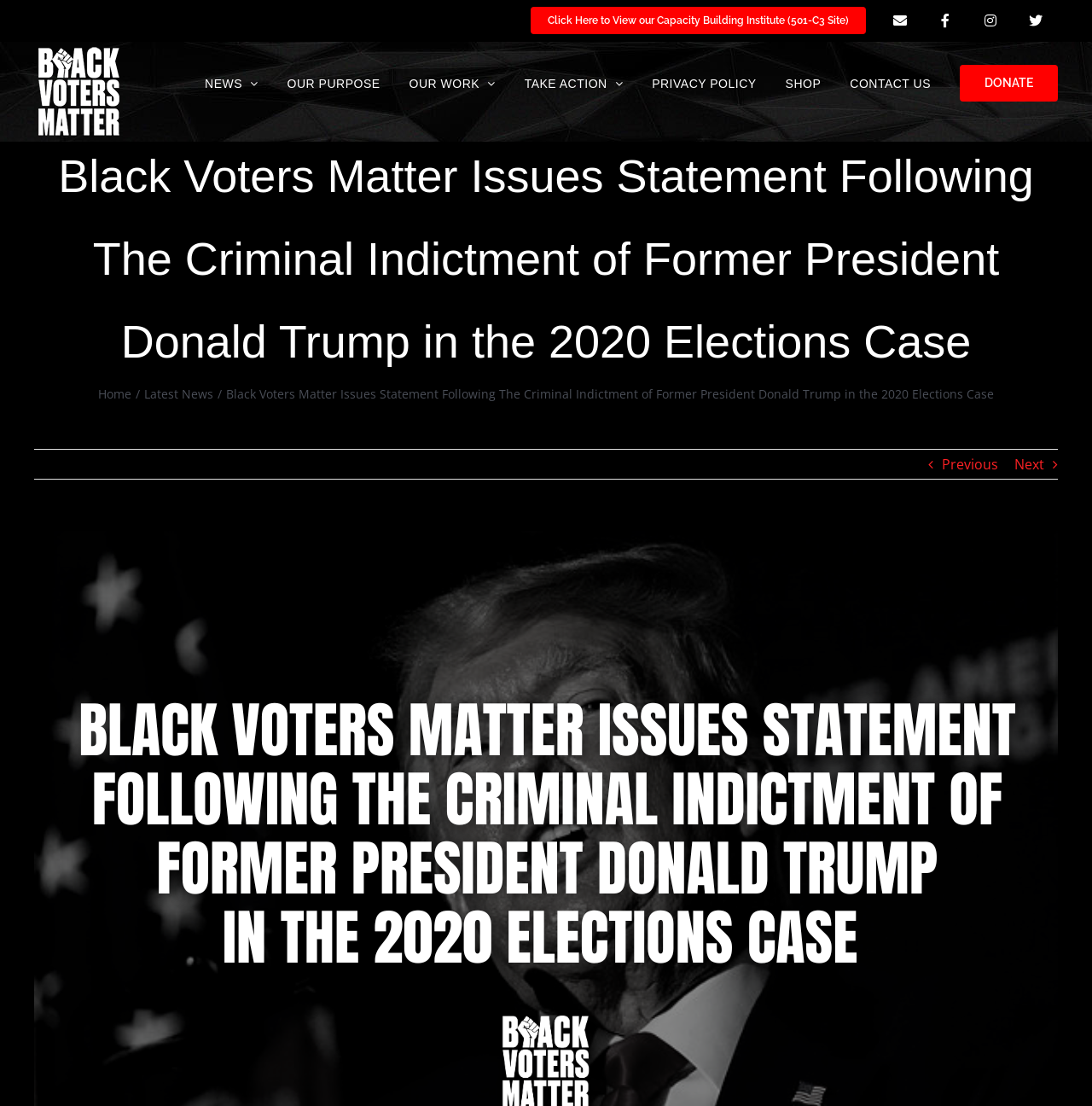What is the function of the ' Previous' and 'Next ' links?
Provide a fully detailed and comprehensive answer to the question.

The ' Previous' and 'Next ' links are located at the bottom of the webpage, and they are likely to be used for navigating through a series of pages or articles, allowing users to go to the previous or next page.